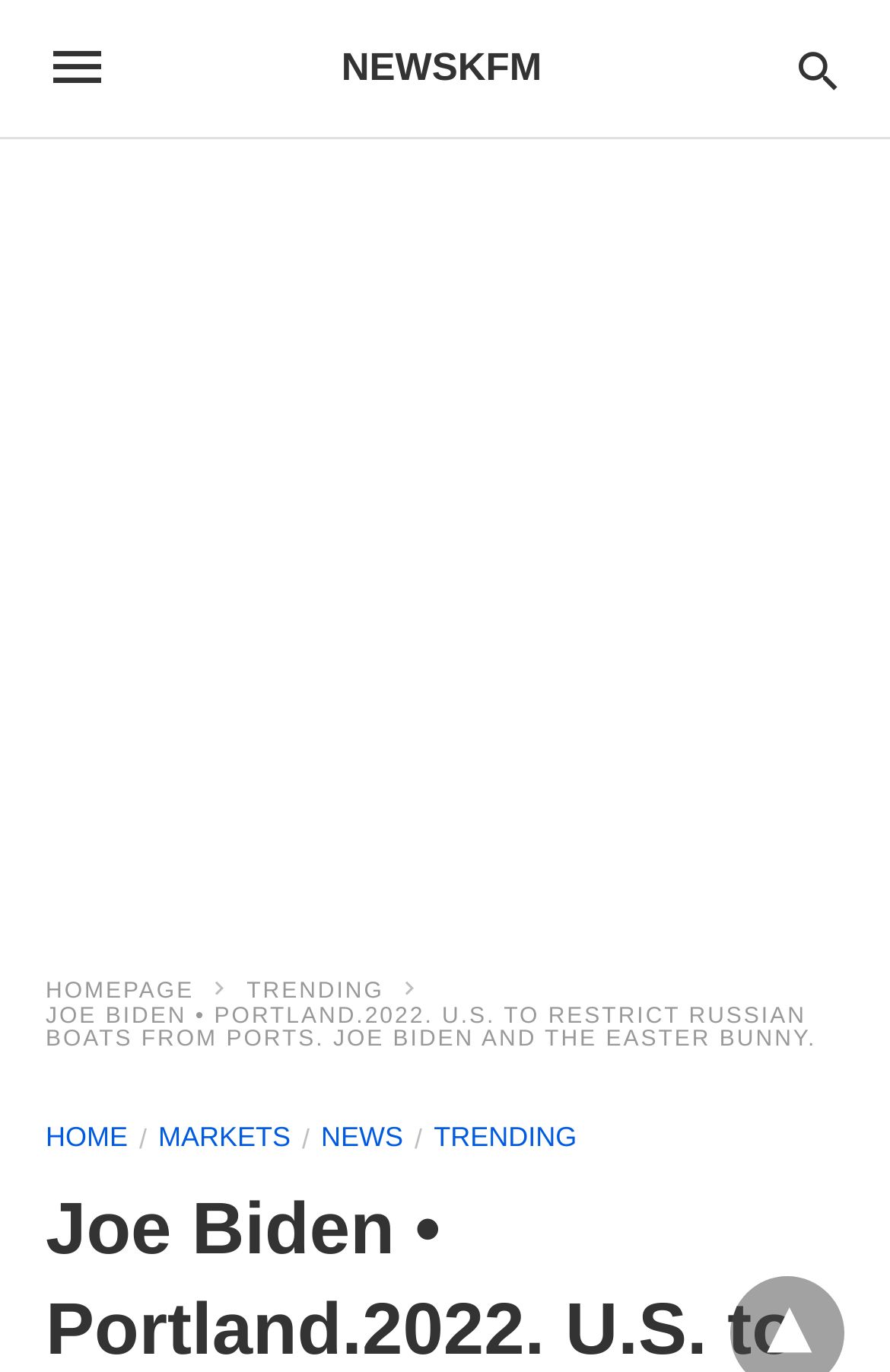Based on the visual content of the image, answer the question thoroughly: What are the main sections of this webpage?

The main sections of this webpage are HOME, MARKETS, NEWS, and TRENDING, as indicated by the links at the bottom of the page.